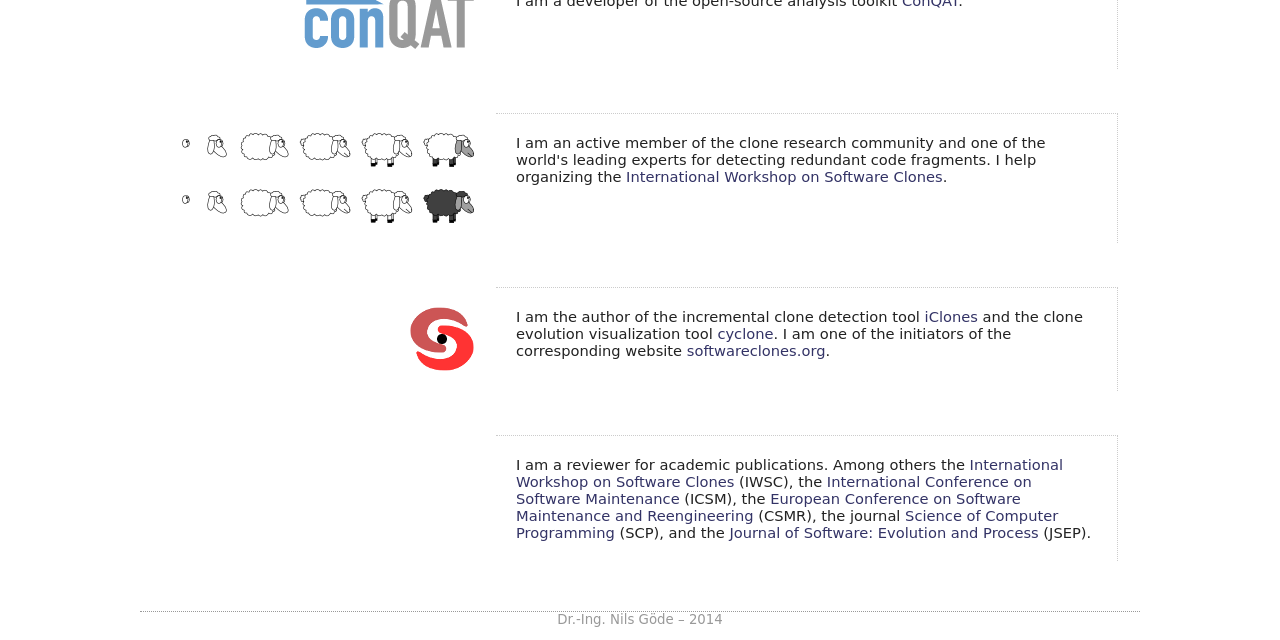Please determine the bounding box of the UI element that matches this description: Science of Computer Programming. The coordinates should be given as (top-left x, top-left y, bottom-right x, bottom-right y), with all values between 0 and 1.

[0.403, 0.792, 0.827, 0.845]